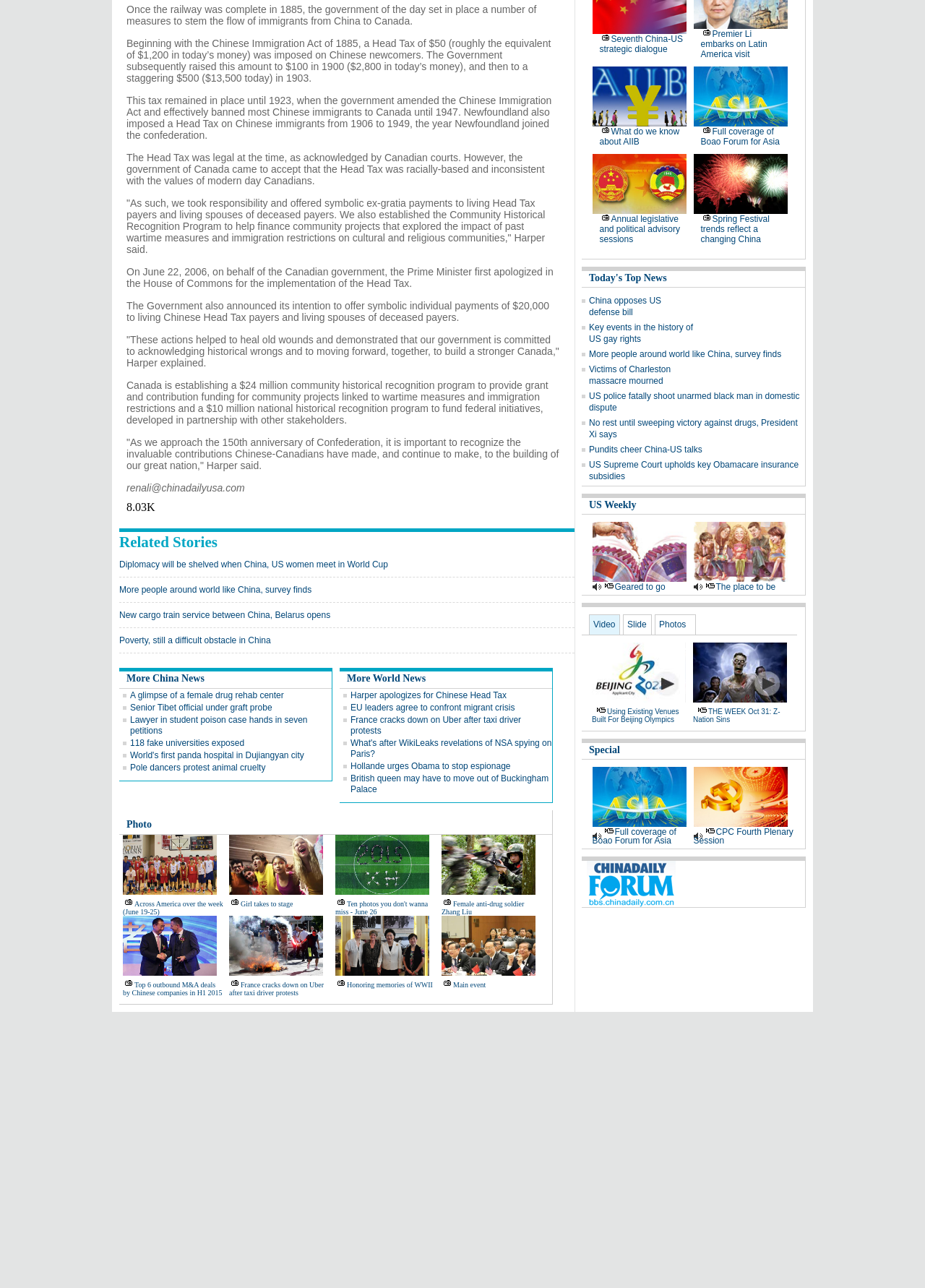Extract the bounding box coordinates of the UI element described: "Related Stories". Provide the coordinates in the format [left, top, right, bottom] with values ranging from 0 to 1.

[0.129, 0.414, 0.235, 0.428]